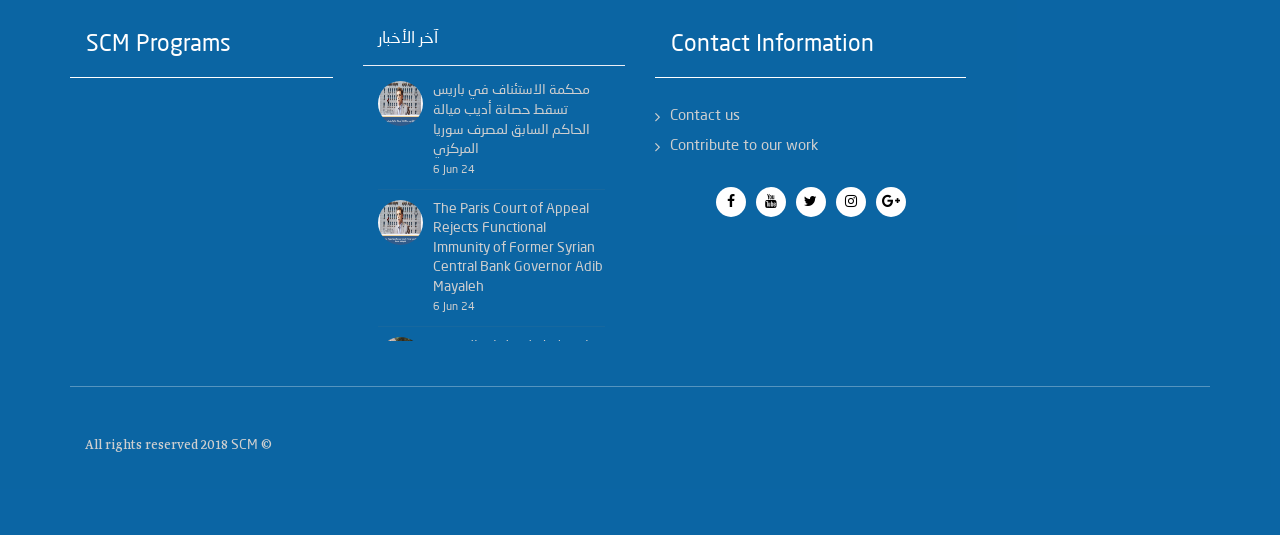Please specify the bounding box coordinates in the format (top-left x, top-left y, bottom-right x, bottom-right y), with all values as floating point numbers between 0 and 1. Identify the bounding box of the UI element described by: Contribute to our work

[0.523, 0.259, 0.639, 0.287]